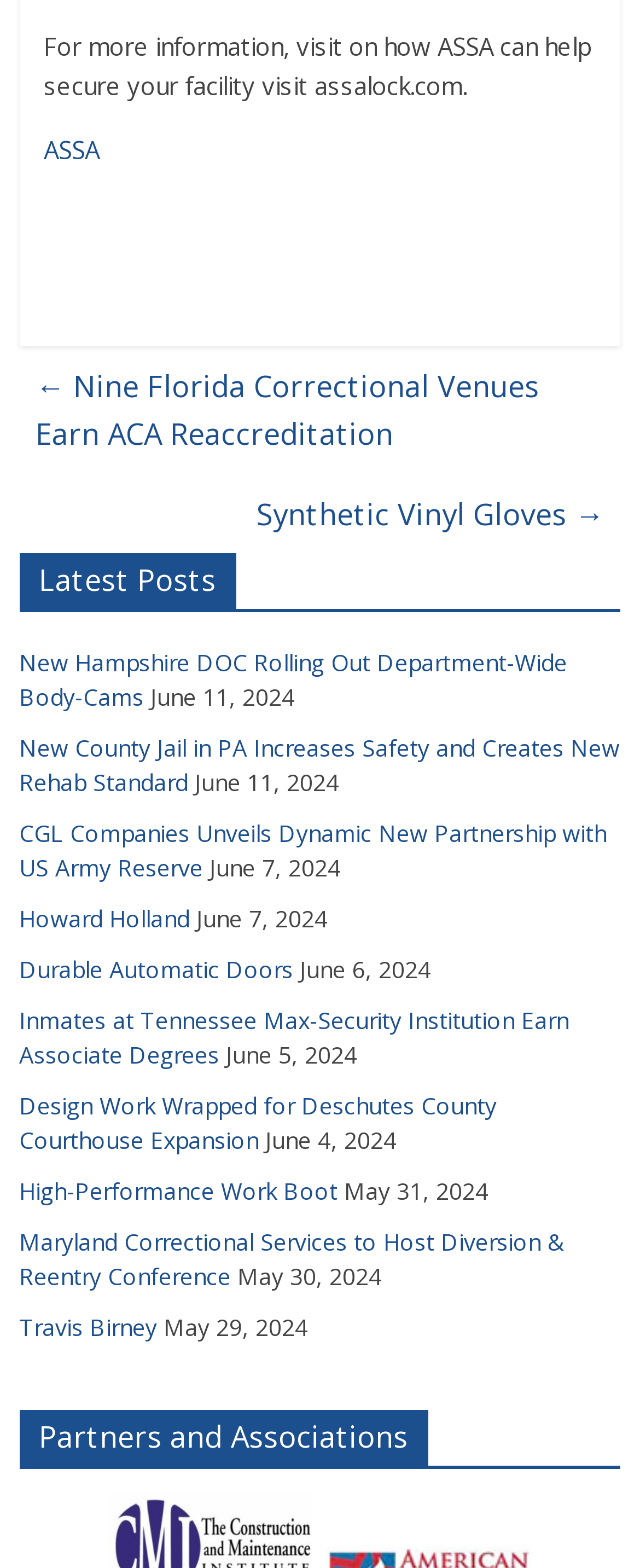Show the bounding box coordinates of the element that should be clicked to complete the task: "Read about New Hampshire DOC Rolling Out Department-Wide Body-Cams".

[0.03, 0.412, 0.886, 0.454]